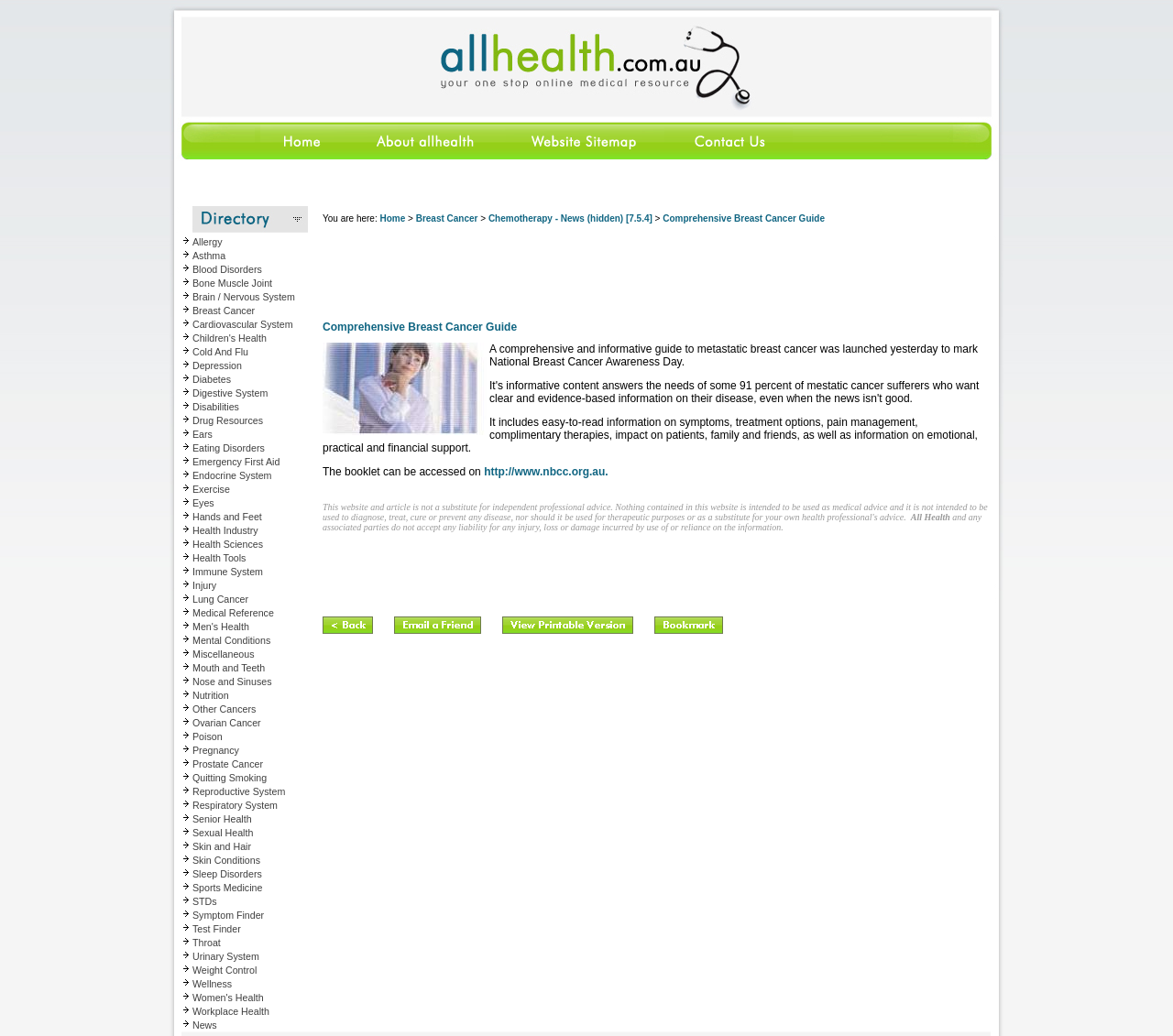Please answer the following question using a single word or phrase: 
What is the purpose of the image in the second row?

Decoration